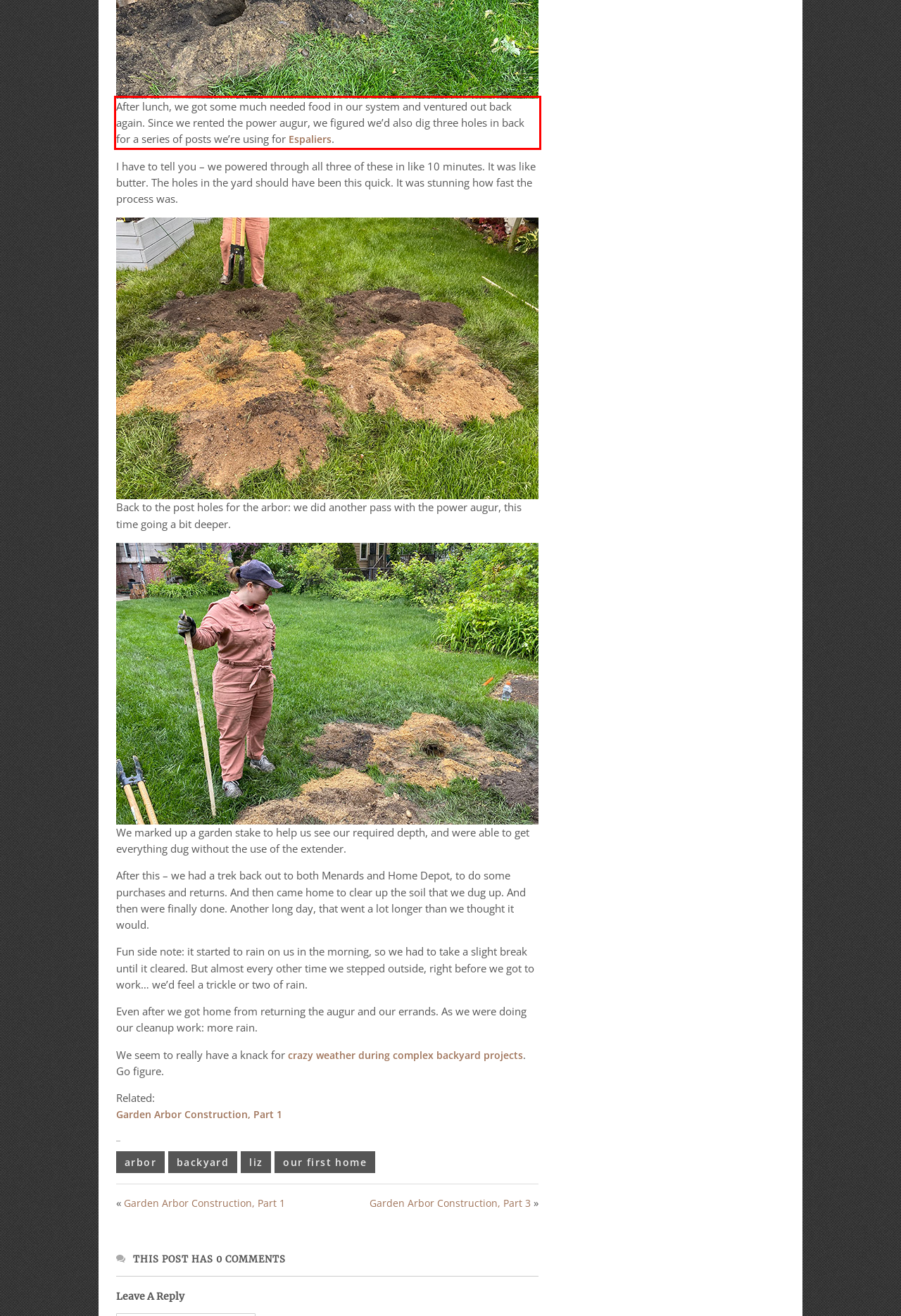Identify the red bounding box in the webpage screenshot and perform OCR to generate the text content enclosed.

After lunch, we got some much needed food in our system and ventured out back again. Since we rented the power augur, we figured we’d also dig three holes in back for a series of posts we’re using for Espaliers.